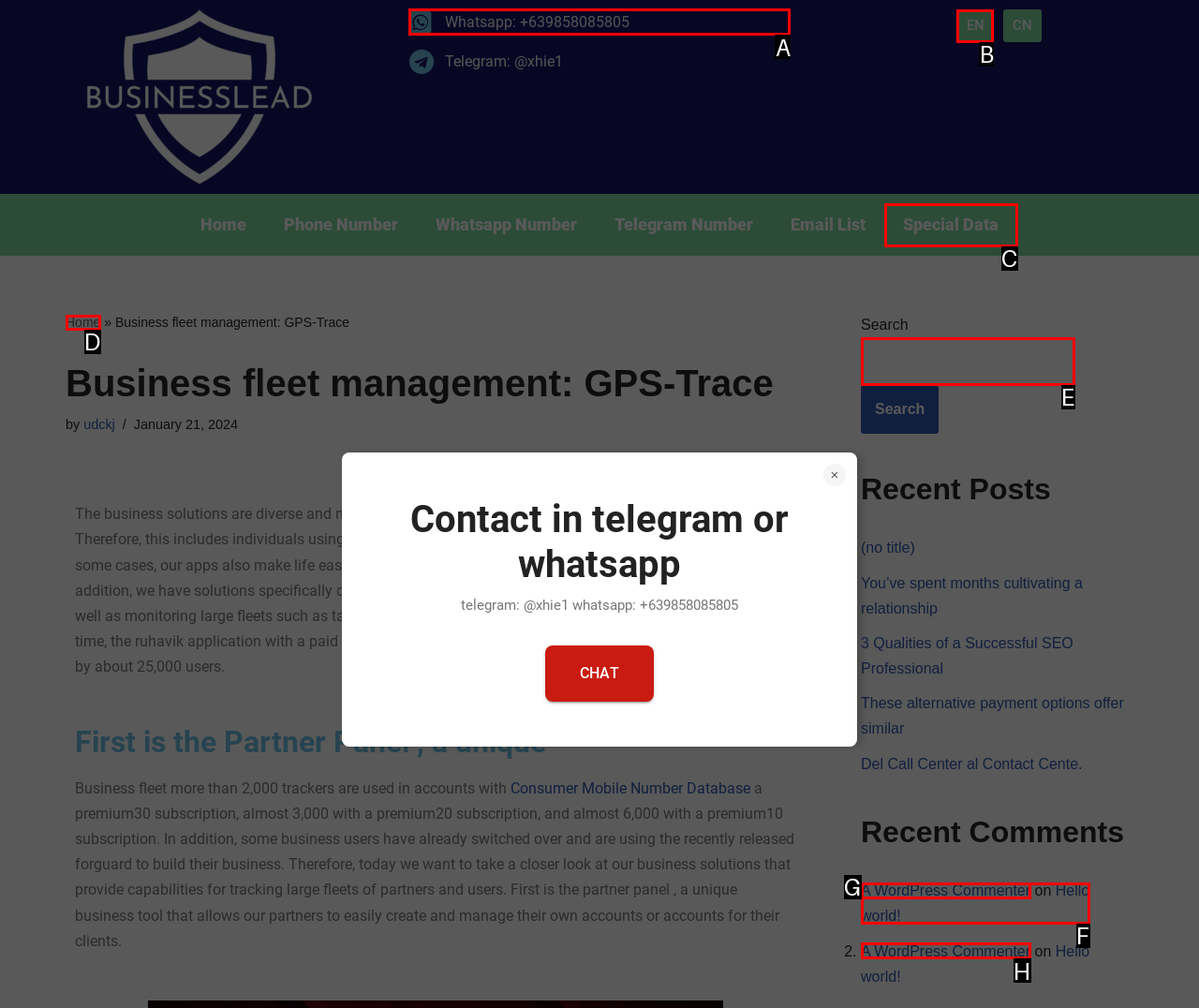Tell me which letter corresponds to the UI element that should be clicked to fulfill this instruction: Contact via 'Whatsapp: +639858085805'
Answer using the letter of the chosen option directly.

A